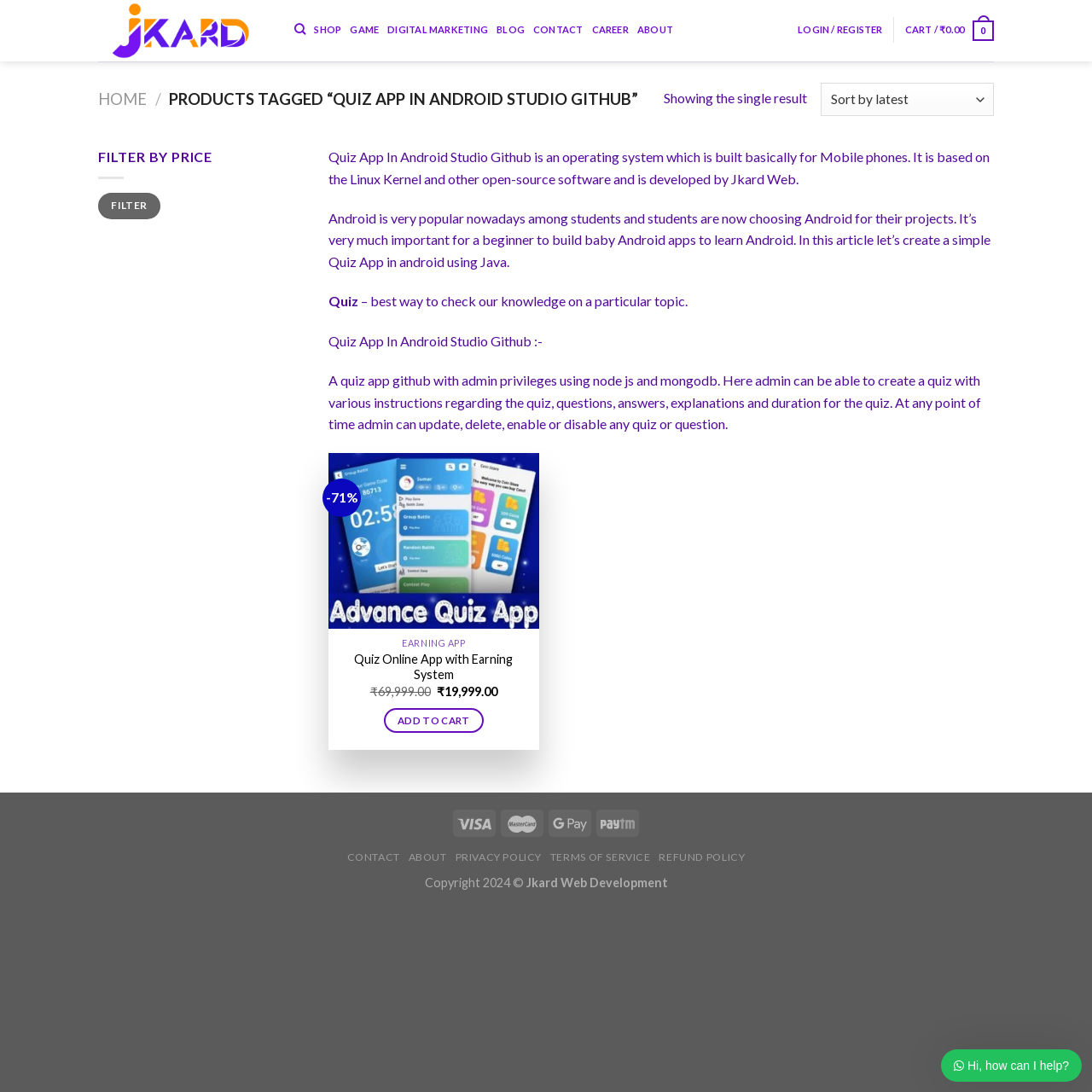Please provide the bounding box coordinates for the element that needs to be clicked to perform the instruction: "Contact us". The coordinates must consist of four float numbers between 0 and 1, formatted as [left, top, right, bottom].

[0.318, 0.779, 0.366, 0.791]